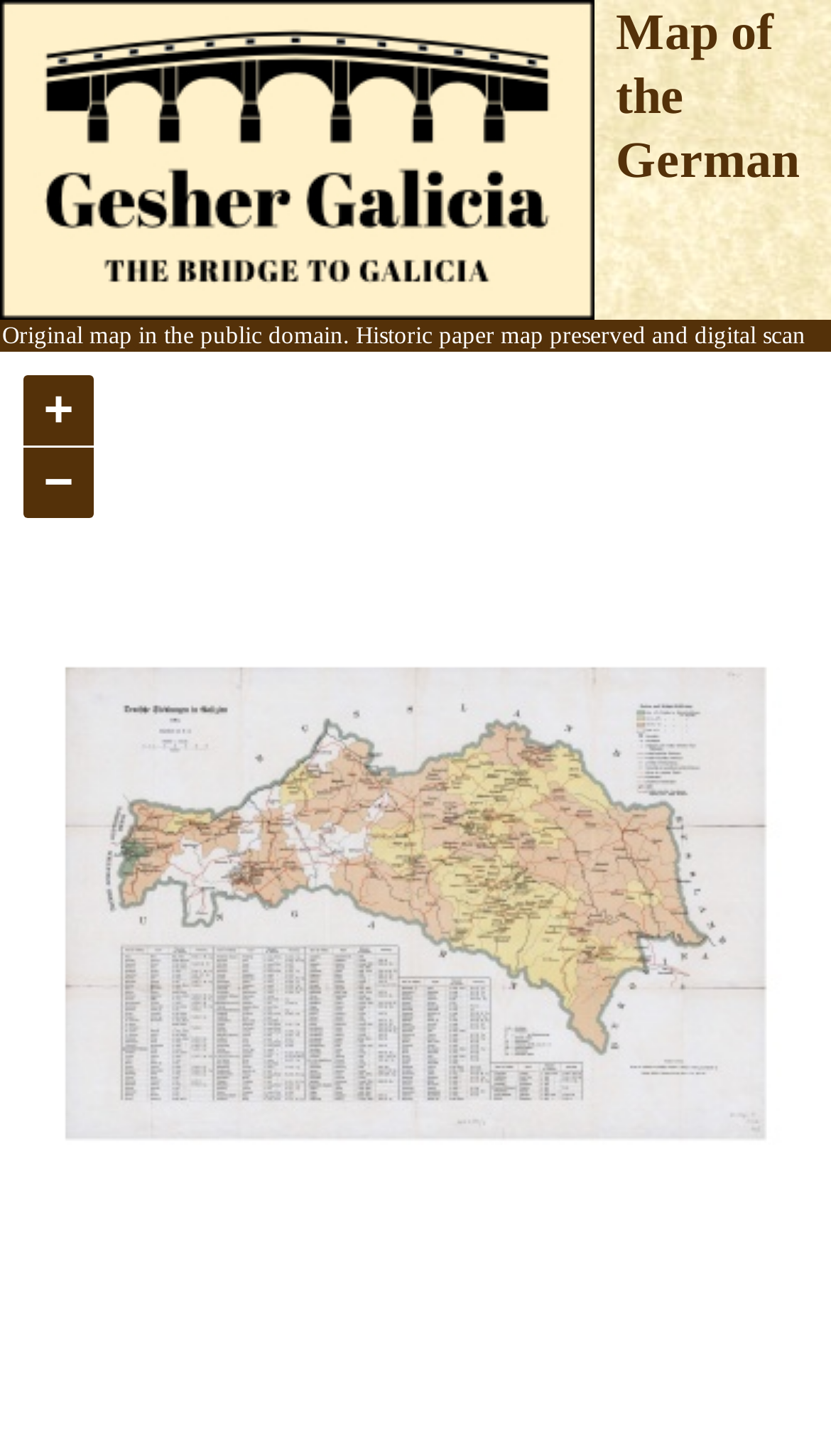What is the purpose of the '+' and '−' buttons?
Give a single word or phrase answer based on the content of the image.

Zoom in and out